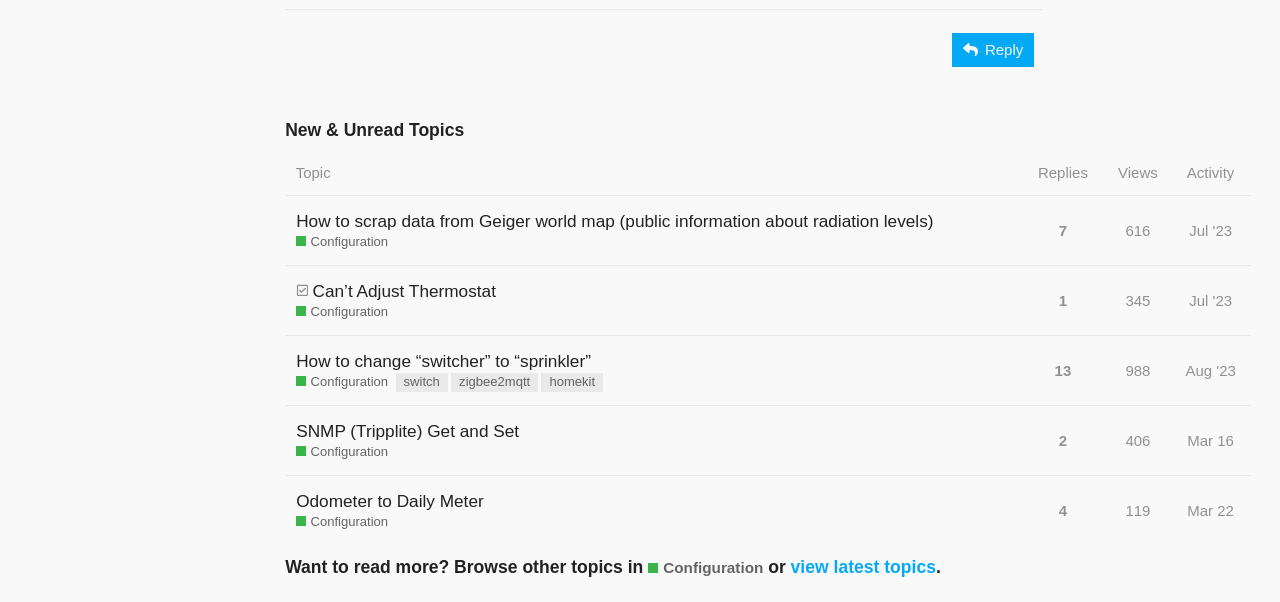Calculate the bounding box coordinates for the UI element based on the following description: "1 Sun". Ensure the coordinates are four float numbers between 0 and 1, i.e., [left, top, right, bottom].

None